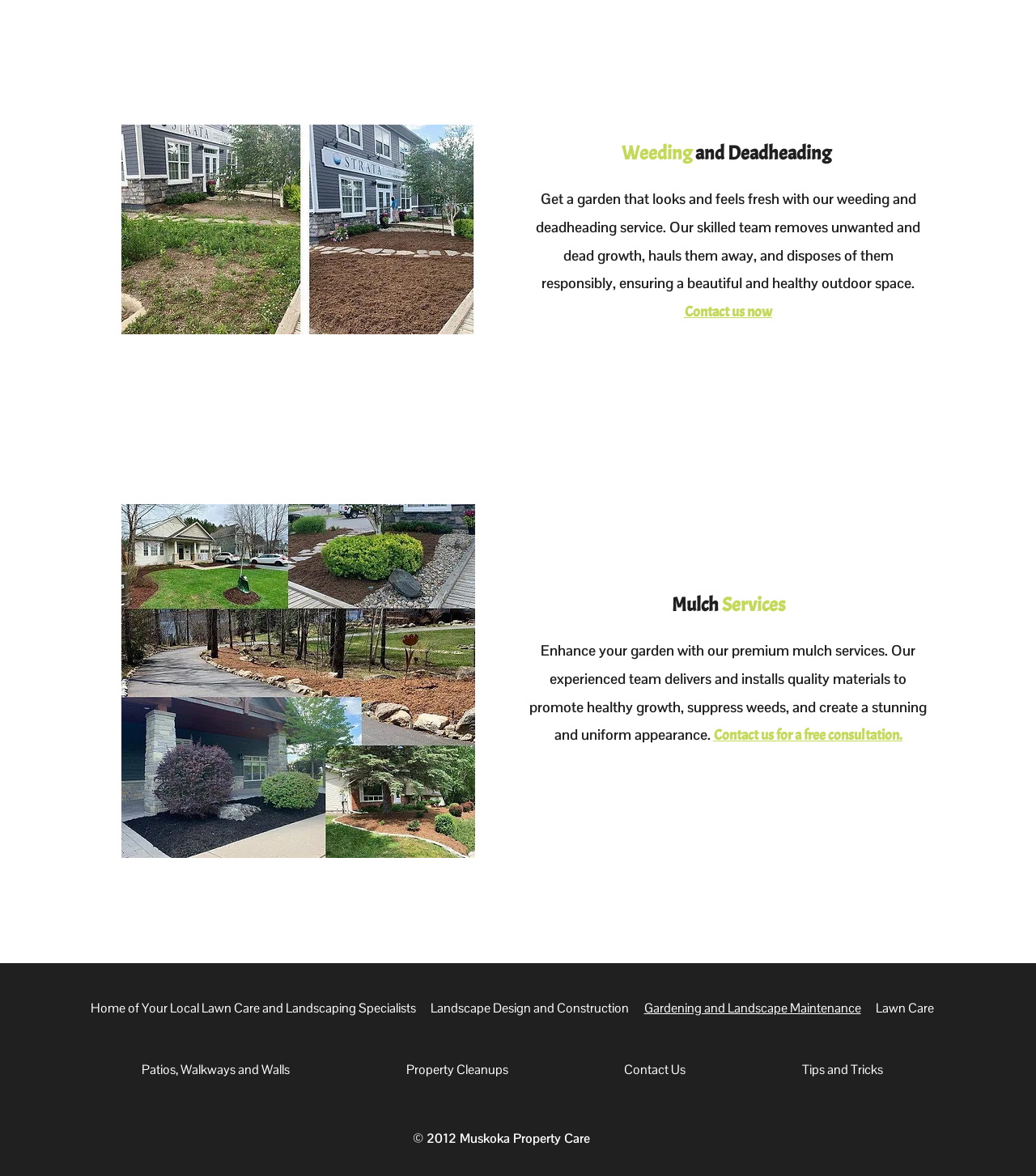Identify the bounding box coordinates of the element to click to follow this instruction: 'Go to the home page'. Ensure the coordinates are four float values between 0 and 1, provided as [left, top, right, bottom].

[0.08, 0.831, 0.409, 0.883]